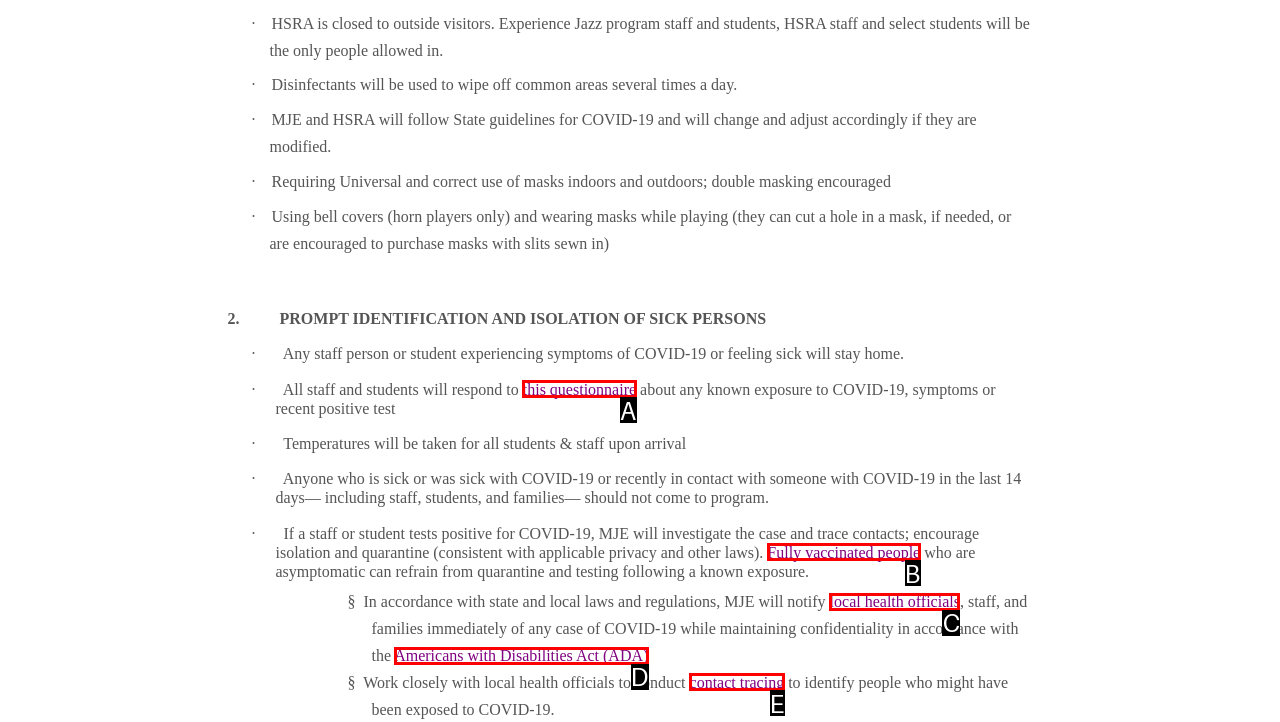Identify the HTML element that best matches the description: contact tracing. Provide your answer by selecting the corresponding letter from the given options.

E